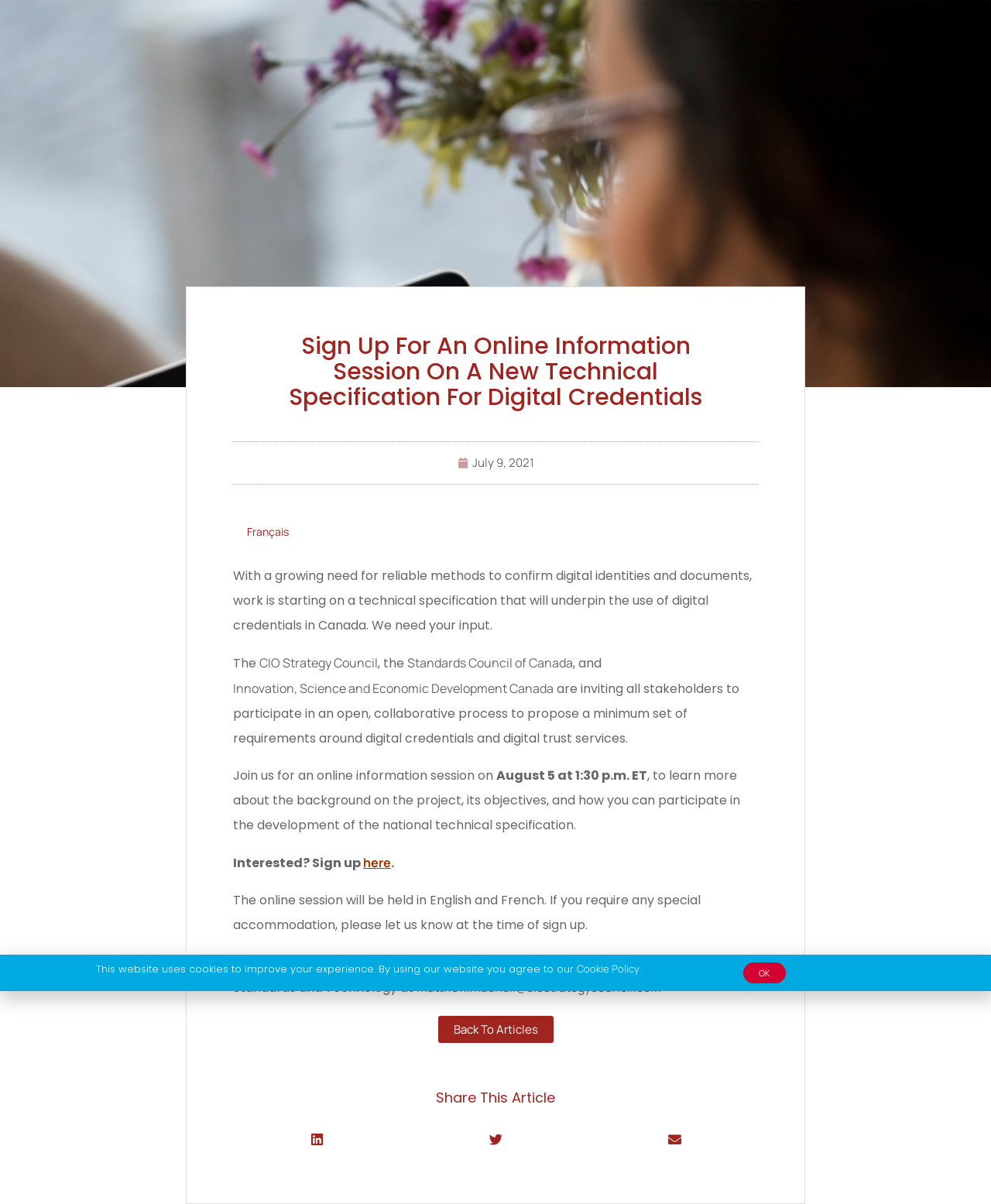Analyze the image and deliver a detailed answer to the question: What languages will the online session be held in?

The languages of the online session can be found in the text 'The online session will be held in English and French.' which is located in the middle of the webpage.